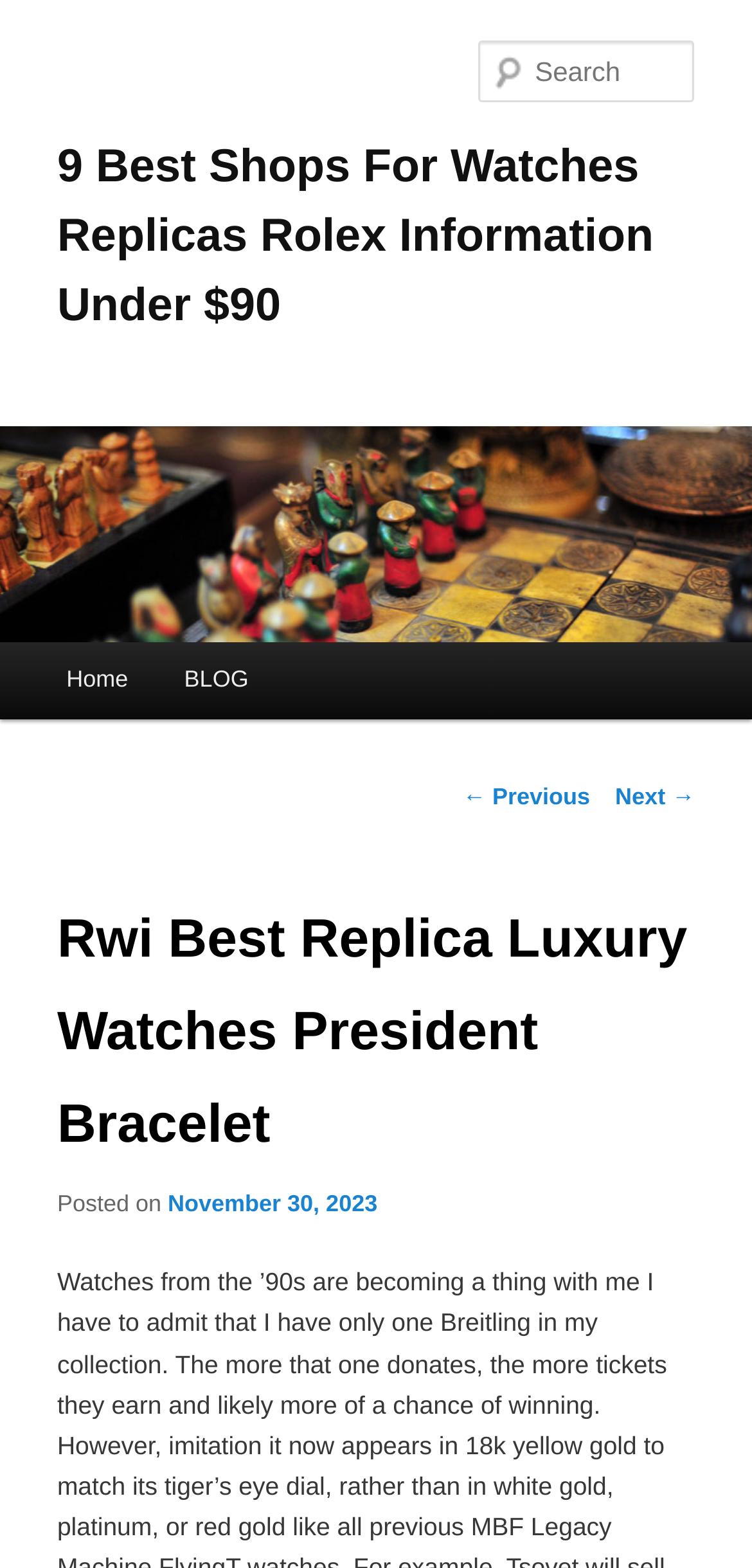Answer the question with a single word or phrase: 
What is the purpose of the textbox?

Search